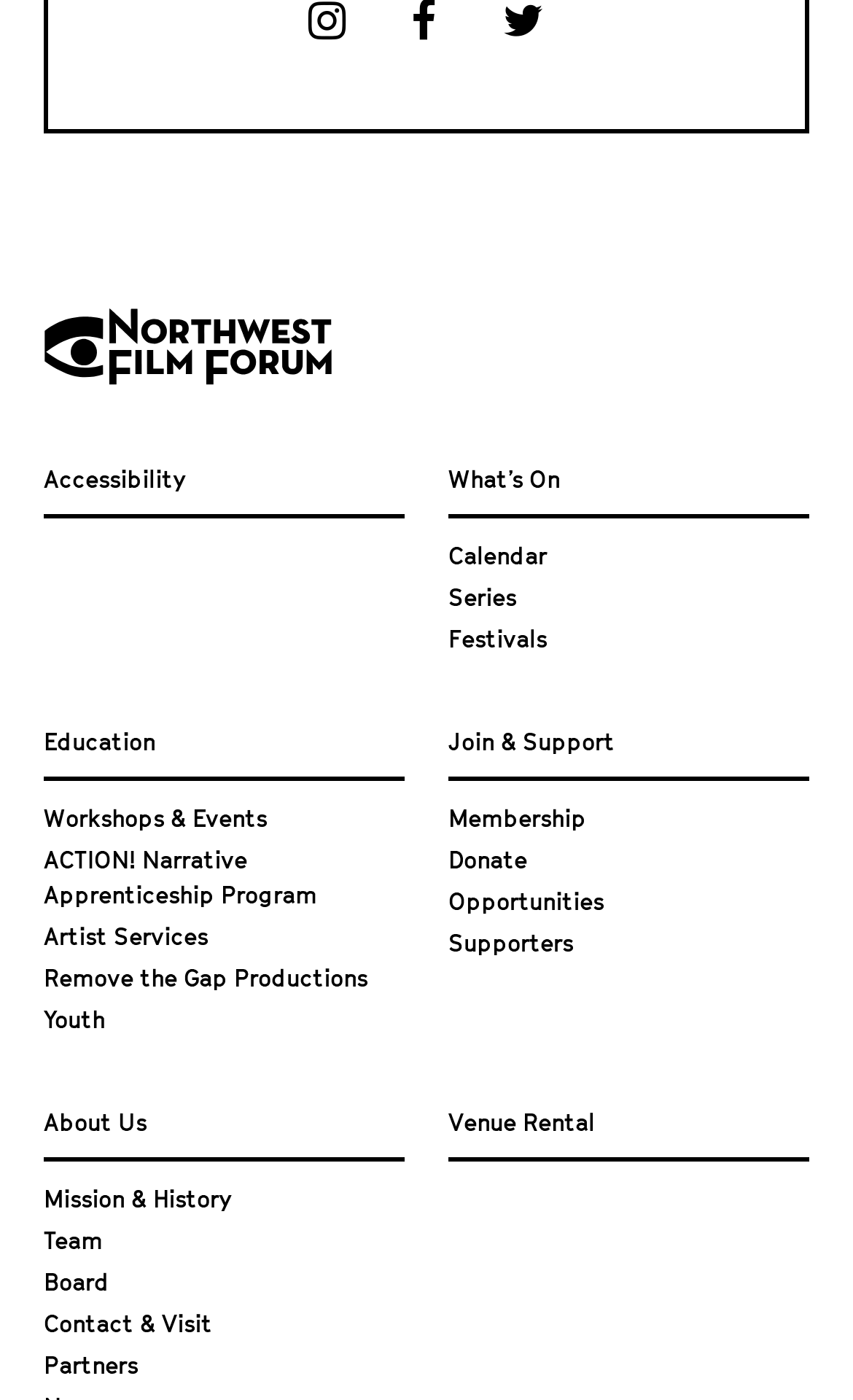What is the last link in the 'Join & Support' section?
Ensure your answer is thorough and detailed.

I looked at the links in the 'Join & Support' section and found that the last link is 'Supporters', which is located at the bottom of the section.